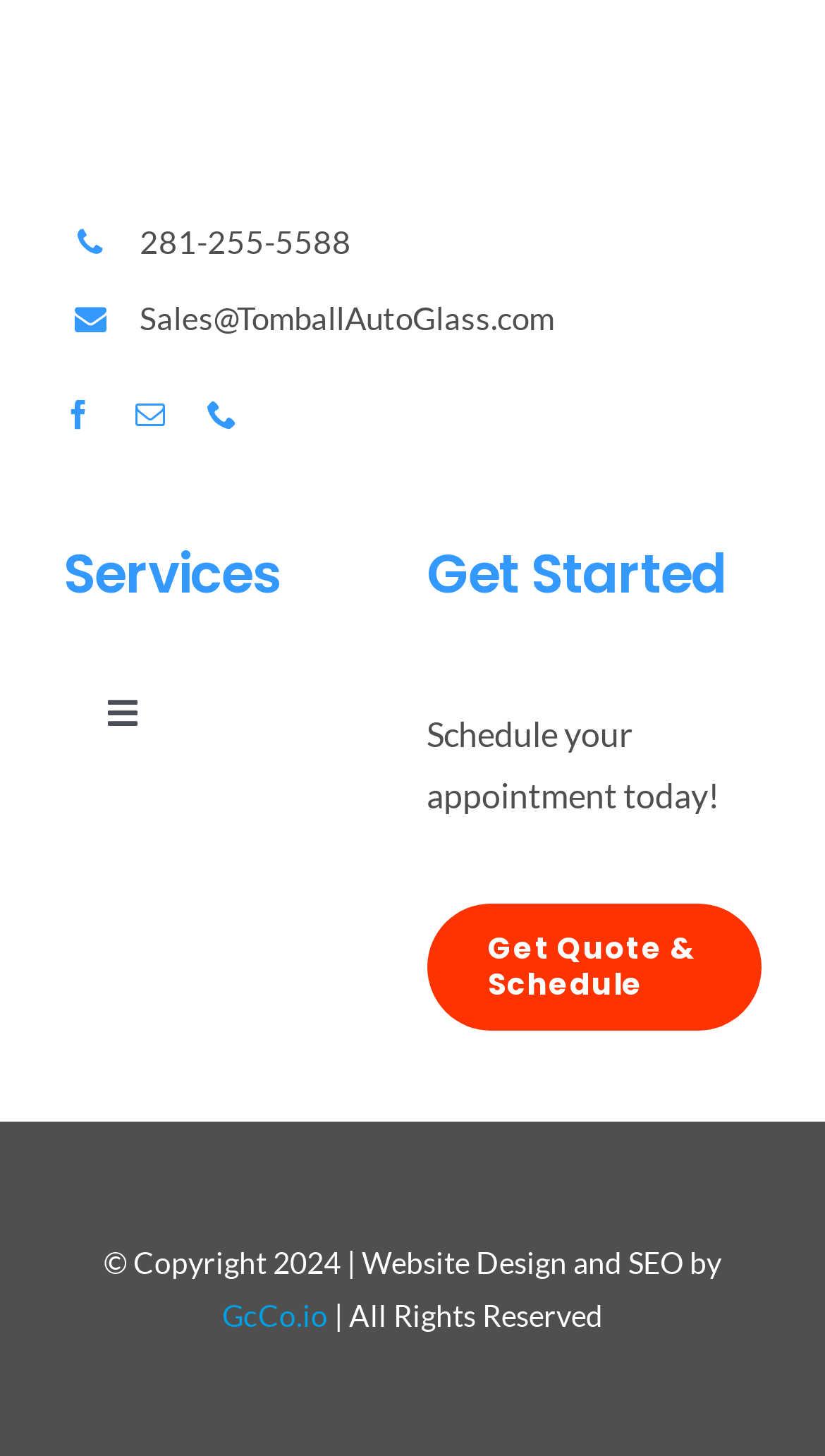Who designed the website?
Provide a detailed and well-explained answer to the question.

The website designer is credited at the bottom of the webpage, which is 'GcCo.io', a link to their website.